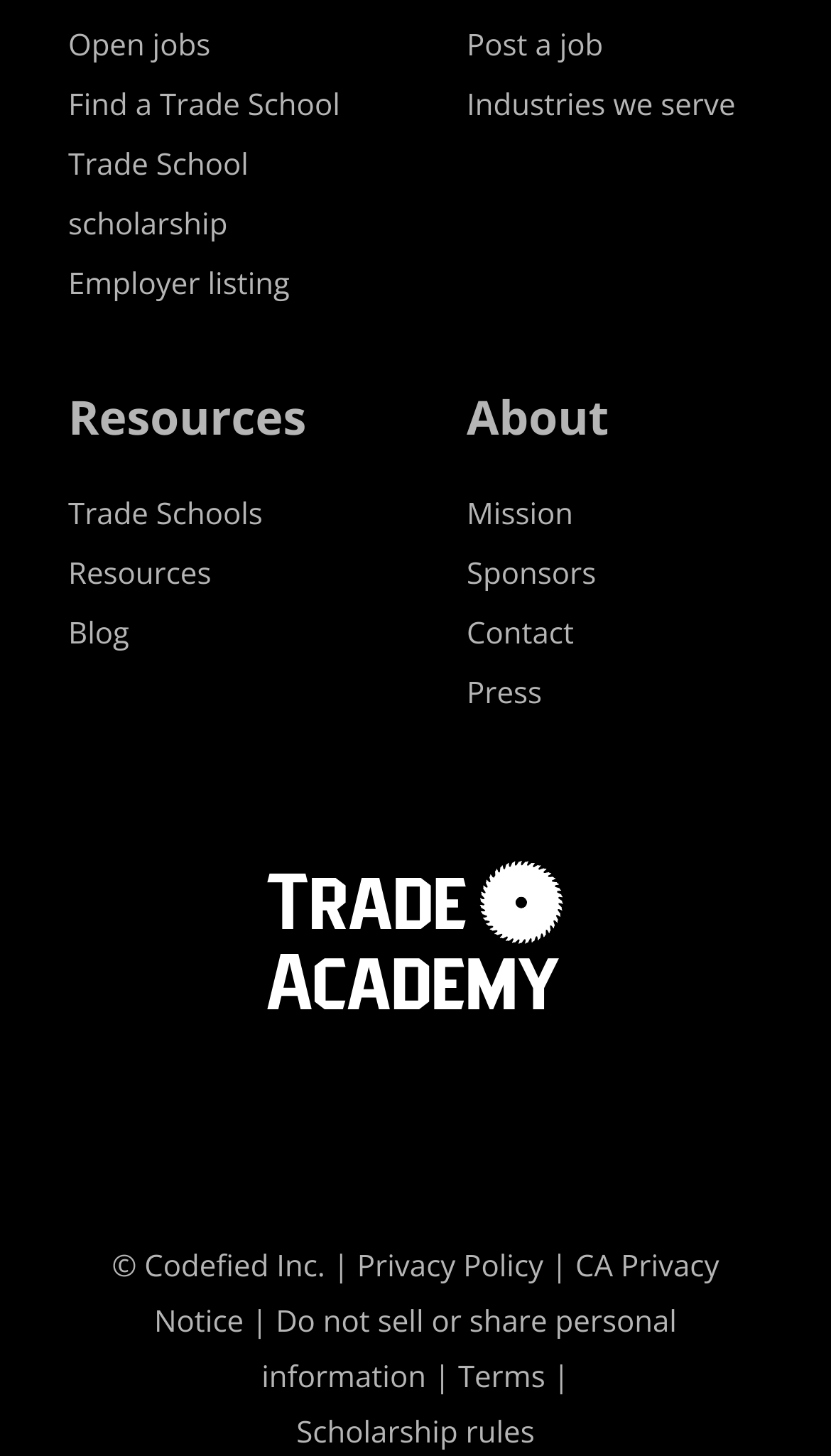Use a single word or phrase to answer the question:
What is the main purpose of this website?

Job search and trade school resources